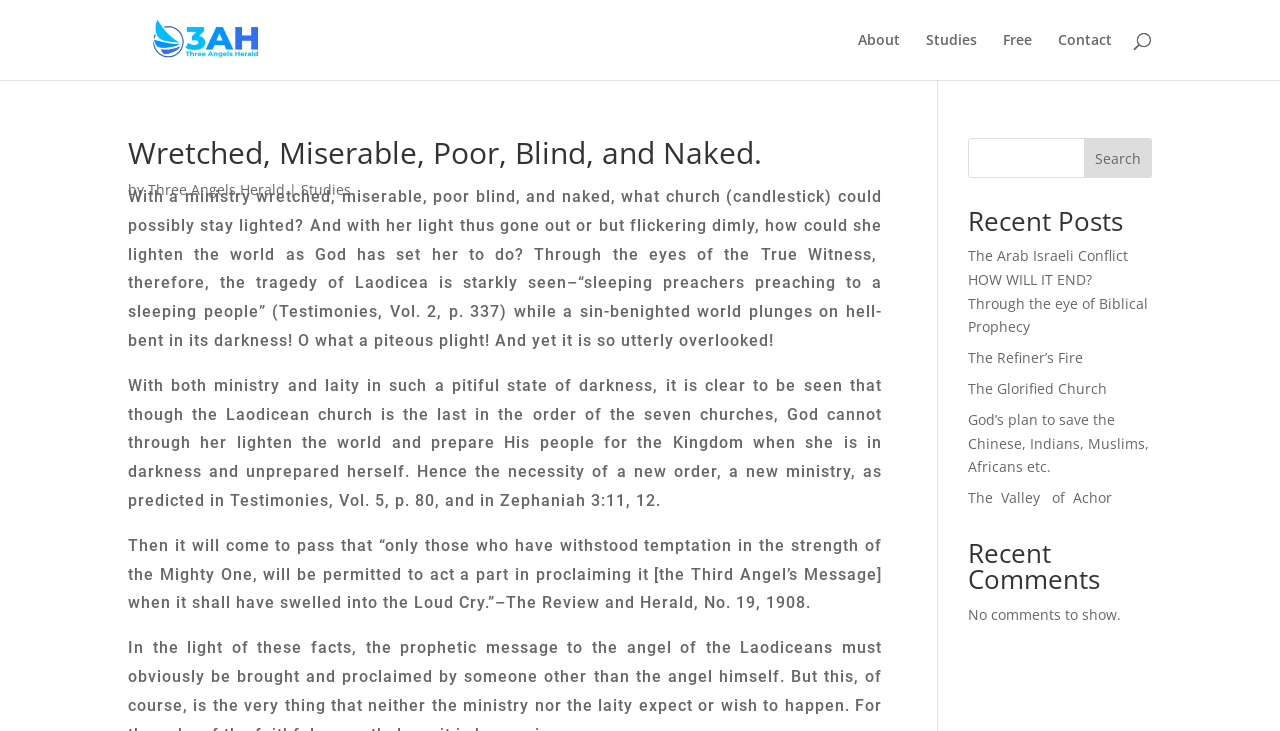Provide the bounding box coordinates of the HTML element this sentence describes: "contact form".

None